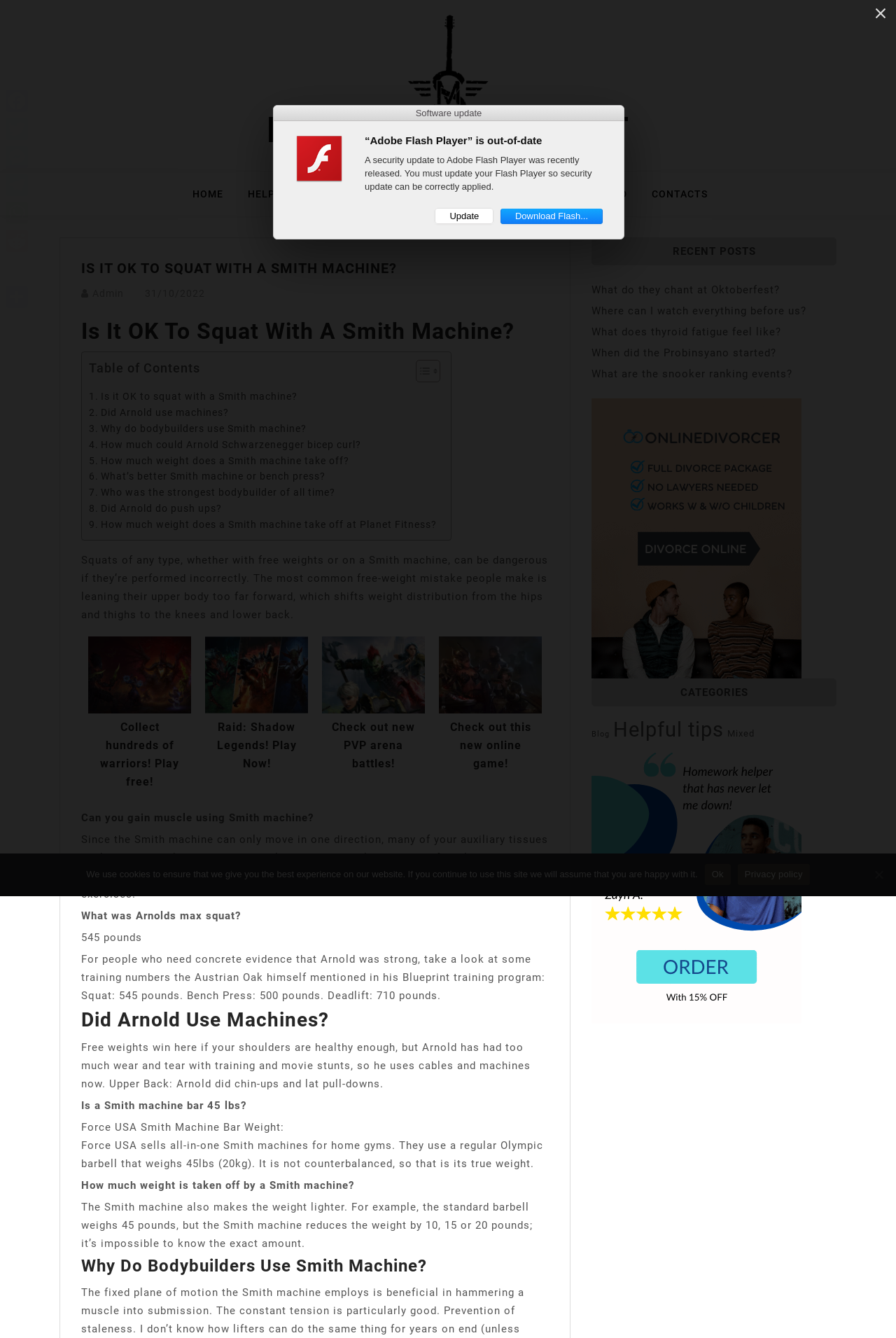Explain the features and main sections of the webpage comprehensively.

This webpage is about a blog post titled "Is it OK to squat with a Smith machine?" by Mattstillwell.net. At the top of the page, there is a logo and a navigation menu with links to "HOME", "HELPFUL TIPS", "BLOG", "ADVICES", "POPULAR ARTICLES", "MIXED", and "CONTACTS". Below the navigation menu, there is a header section with the title of the blog post and a link to the author's profile.

The main content of the page is divided into sections. The first section is a table of contents with links to different parts of the article. Below the table of contents, there is a section of text discussing the dangers of performing squats incorrectly. This is followed by a series of links to other articles or websites, including advertisements for online games.

The next section of the page is the main article, which discusses the use of Smith machines for squats and their advantages and disadvantages. The article includes several subheadings, such as "Can you gain muscle using Smith machine?", "What was Arnold's max squat?", and "Why do bodybuilders use Smith machine?". The article also includes quotes and statistics from Arnold Schwarzenegger's training program.

On the right side of the page, there are several sections, including a list of recent posts, categories, and social media links. The recent posts section includes links to other articles on the website, while the categories section includes links to different topics on the website. The social media links allow users to share the article on various platforms.

At the bottom of the page, there is a cookie notice dialog that informs users about the website's use of cookies.